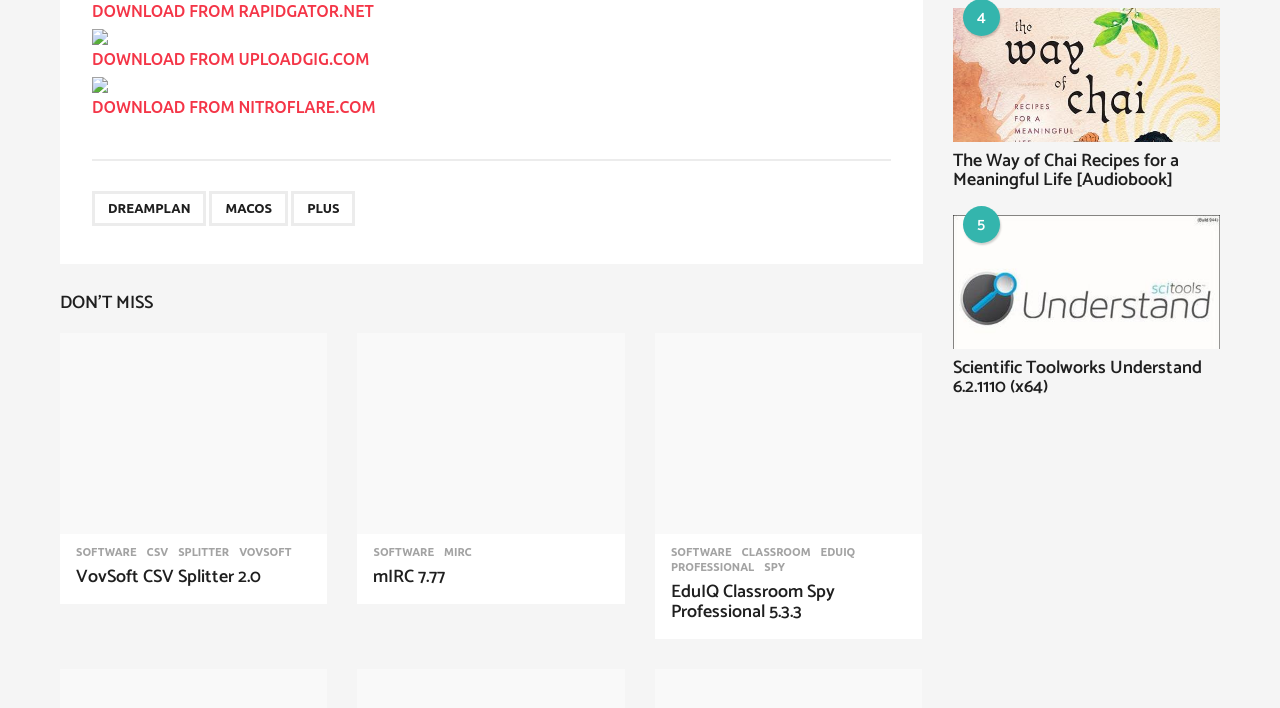Answer briefly with one word or phrase:
What are the download options for software?

RapidGator, UploadGig, NitroFlare